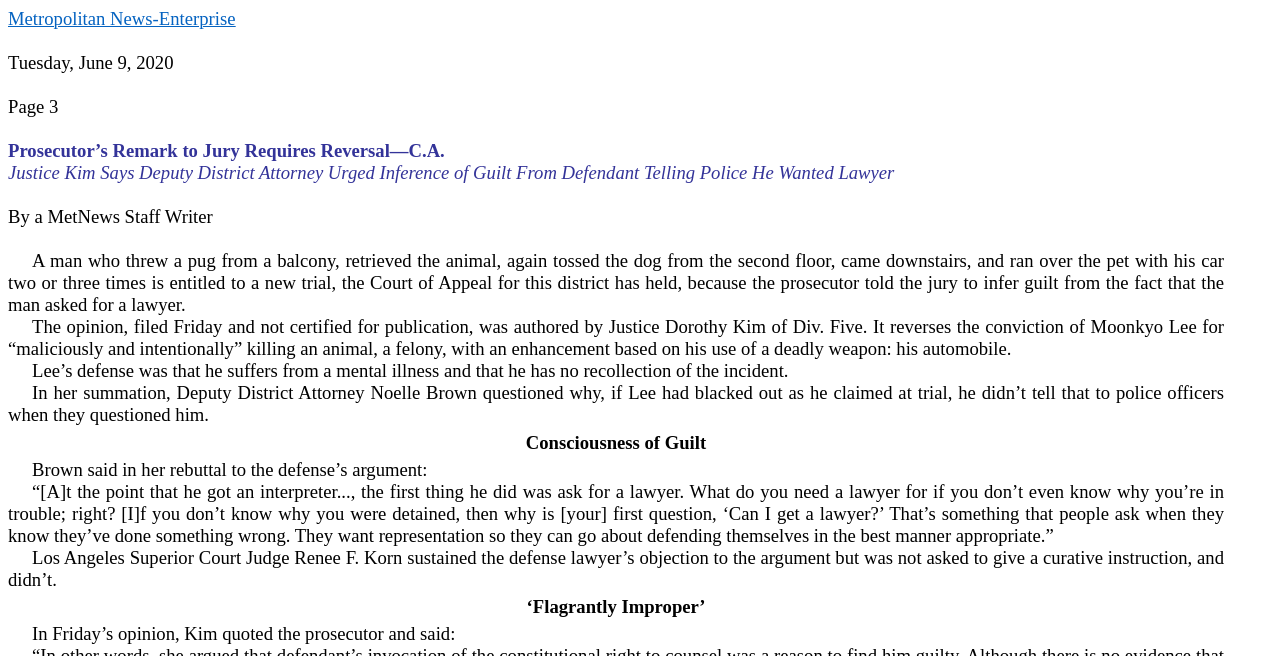Given the content of the image, can you provide a detailed answer to the question?
What was the defense lawyer's claim about the defendant's mental state?

I found the defense lawyer's claim by reading the StaticText element with the content 'Lee’s defense was that he suffers from a mental illness and that he has no recollection of the incident.' which describes the defense lawyer's argument about the defendant's mental state.